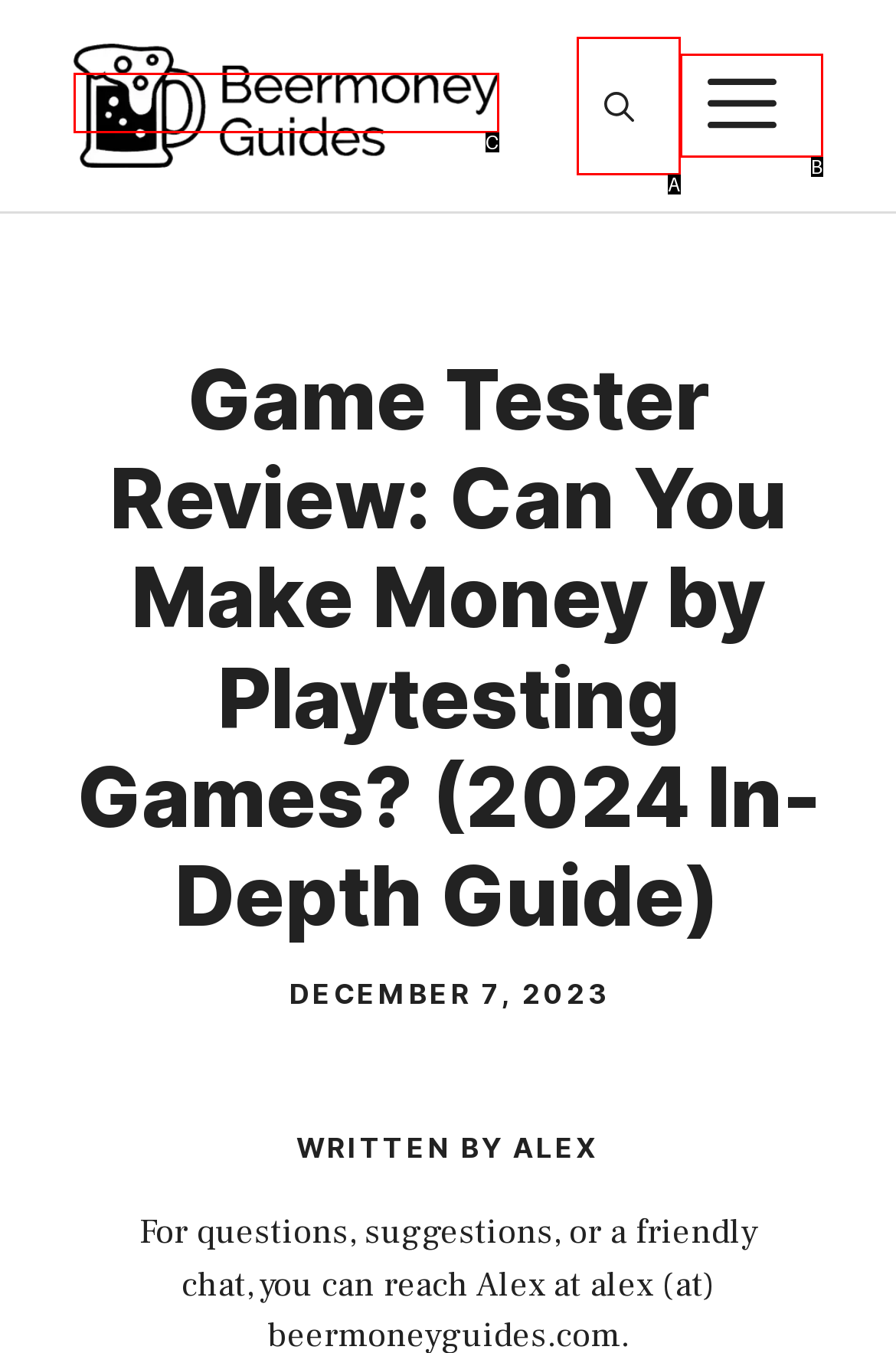Determine the HTML element that best matches this description: alt="BeermoneyGuides" from the given choices. Respond with the corresponding letter.

C